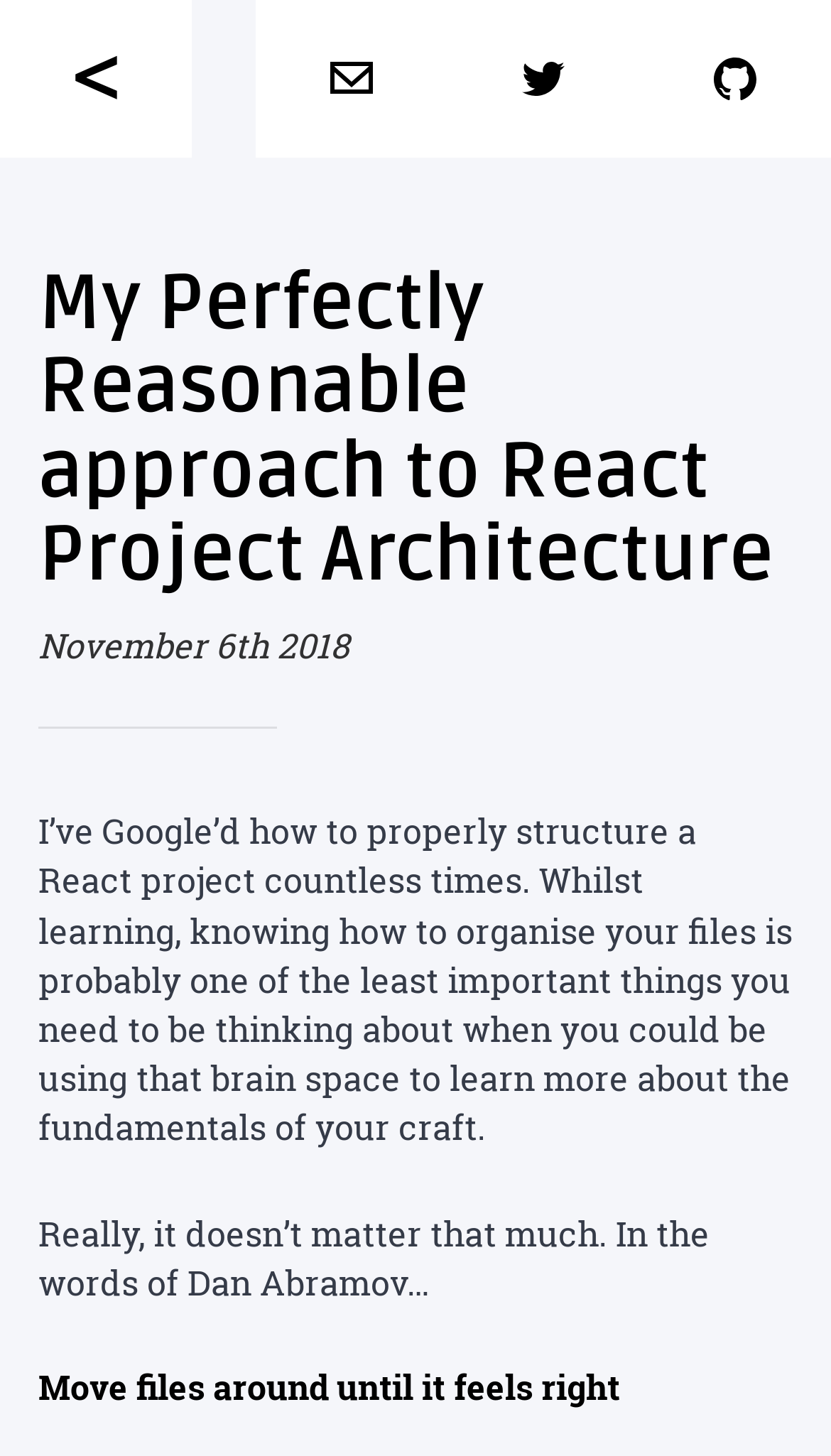Offer a meticulous description of the webpage's structure and content.

The webpage appears to be a blog post or article about React application architecture. At the top, there are three links, each accompanied by a small image, aligned horizontally across the page. Below these links, there is a prominent heading that reads "My Perfectly Reasonable approach to React Project Architecture". 

To the right of the heading, there is a smaller text indicating the date "November 6th 2018". The main content of the page is a block of text that discusses the importance of structuring a React project, citing that it is not a crucial aspect of learning React. The text is divided into three paragraphs, with the last paragraph quoting Dan Abramov and including a link to "Move files around until it feels right".